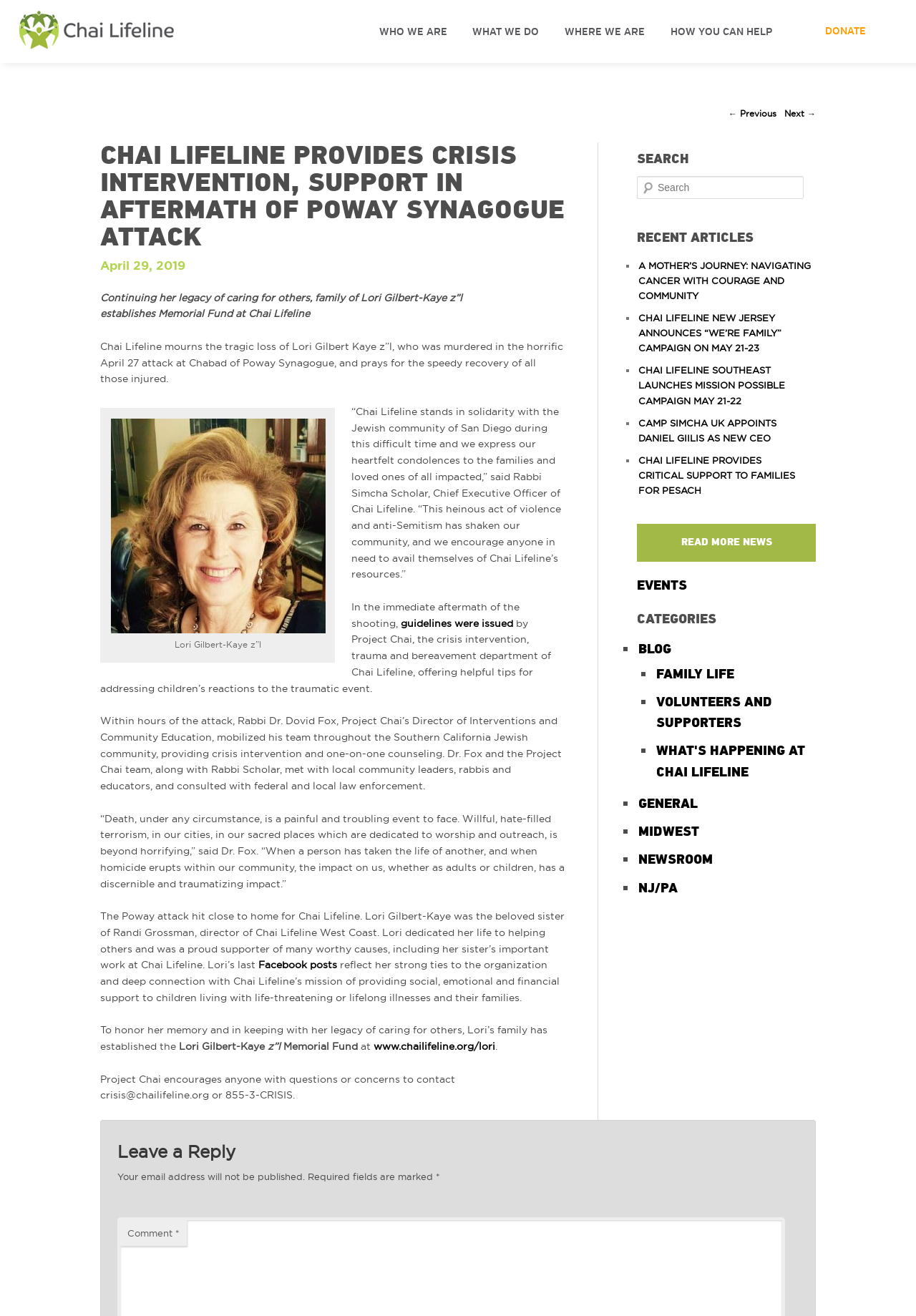Identify the bounding box coordinates of the clickable region necessary to fulfill the following instruction: "Click on the 'DONATE' button". The bounding box coordinates should be four float numbers between 0 and 1, i.e., [left, top, right, bottom].

[0.843, 0.019, 0.98, 0.028]